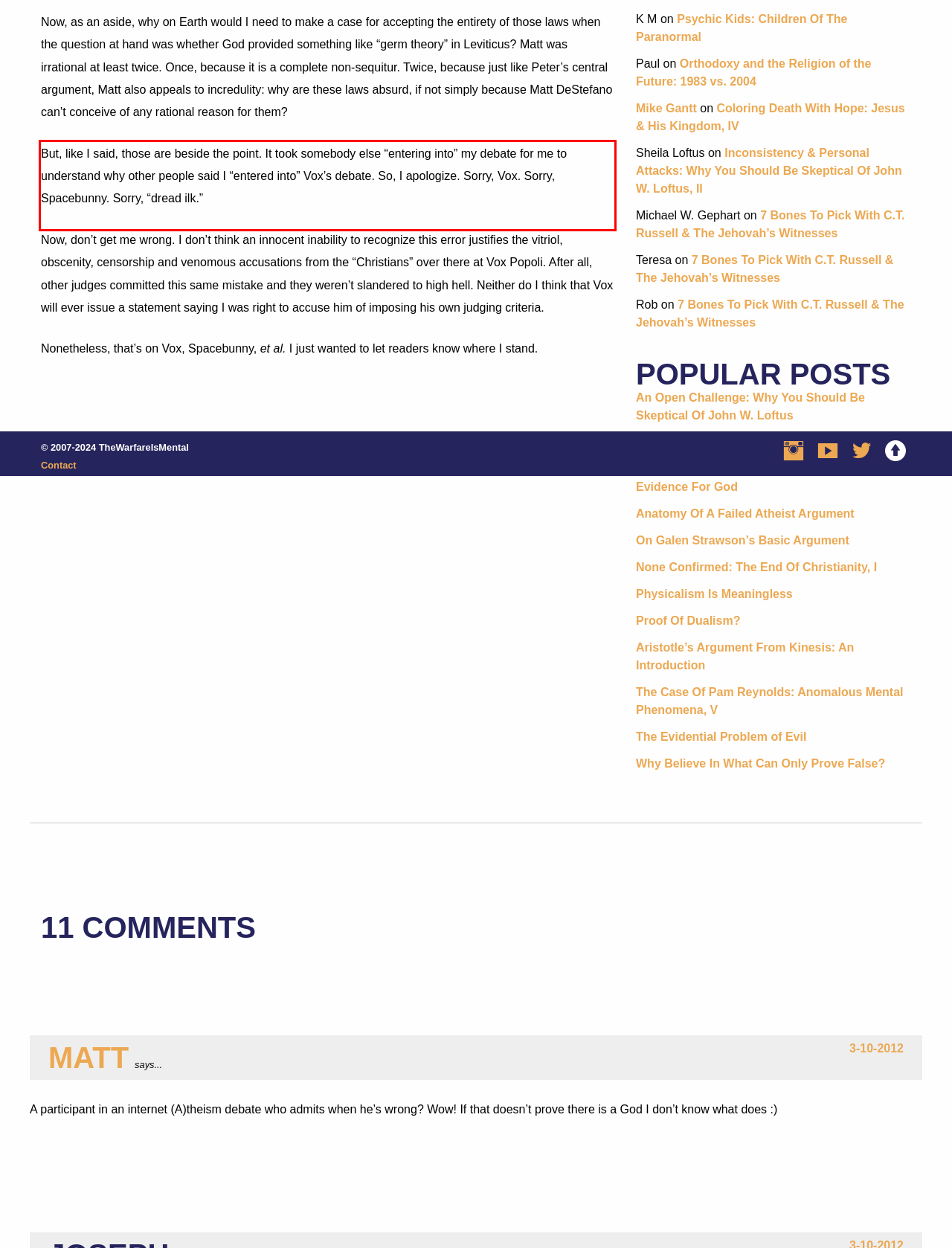Given a screenshot of a webpage containing a red rectangle bounding box, extract and provide the text content found within the red bounding box.

But, like I said, those are beside the point. It took somebody else “entering into” my debate for me to understand why other people said I “entered into” Vox’s debate. So, I apologize. Sorry, Vox. Sorry, Spacebunny. Sorry, “dread ilk.”